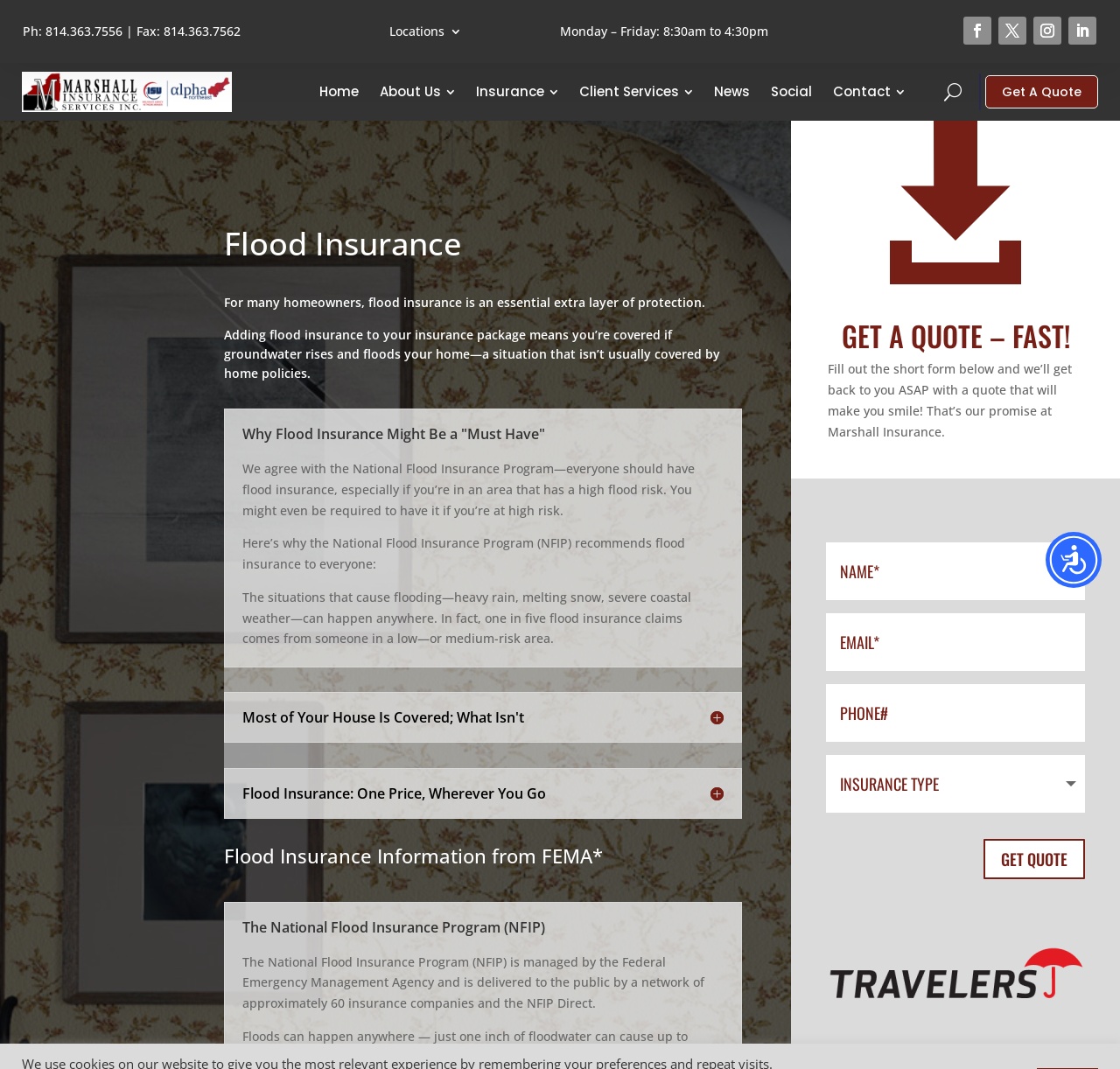What are the office hours of Marshall Insurance?
Based on the image, answer the question with as much detail as possible.

I found the office hours by looking at the top of the webpage, where it says 'Monday – Friday: 8:30am to 4:30pm'.